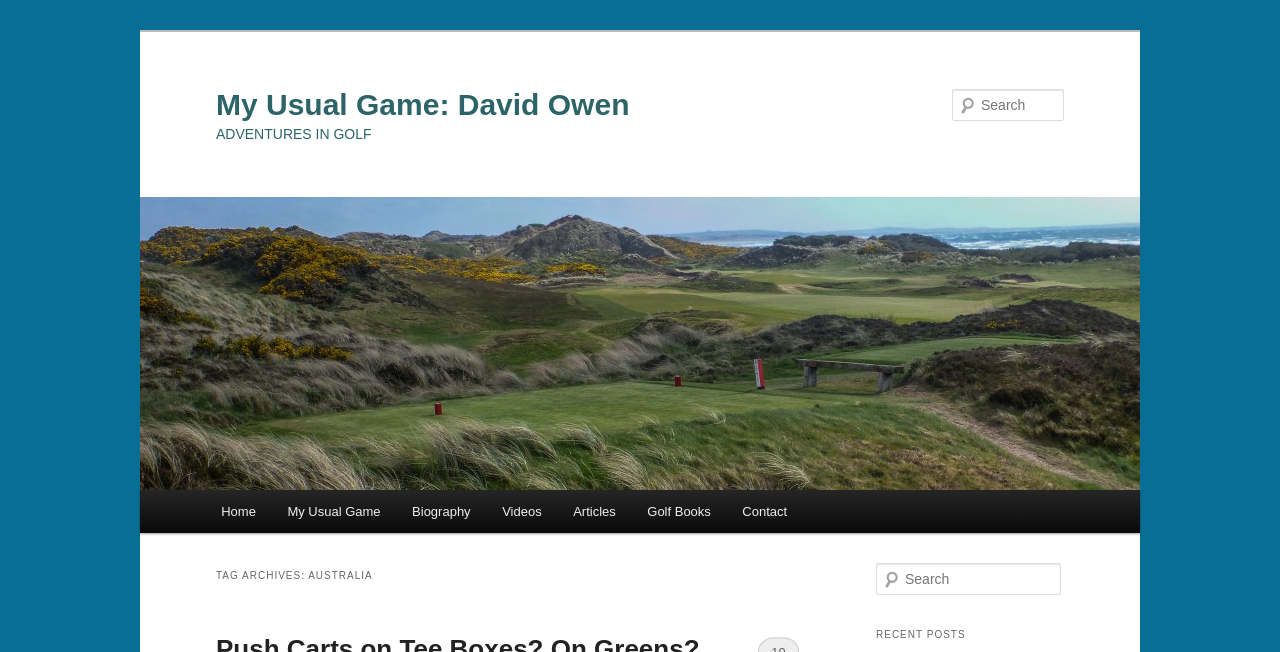What is the category of the recent posts?
Offer a detailed and exhaustive answer to the question.

The recent posts are categorized under the heading 'RECENT POSTS', but there is no specific category mentioned, suggesting that the recent posts are general posts without a specific category.